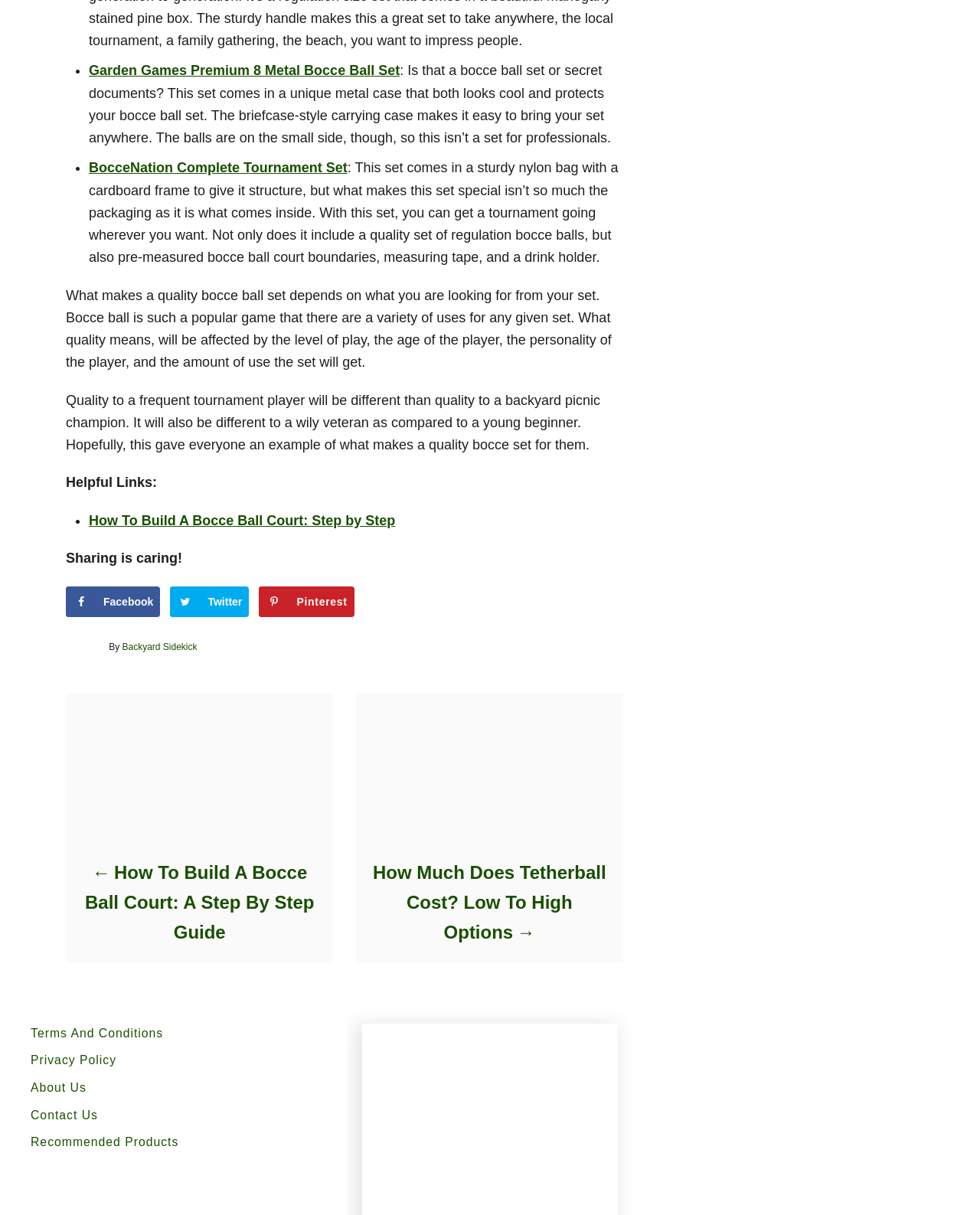How many bocce ball sets are recommended for serious players?
Based on the image, answer the question with as much detail as possible.

Based on the webpage, there is only one bocce ball set recommended for serious players, which is the EPCO 110mm Bocce Set.